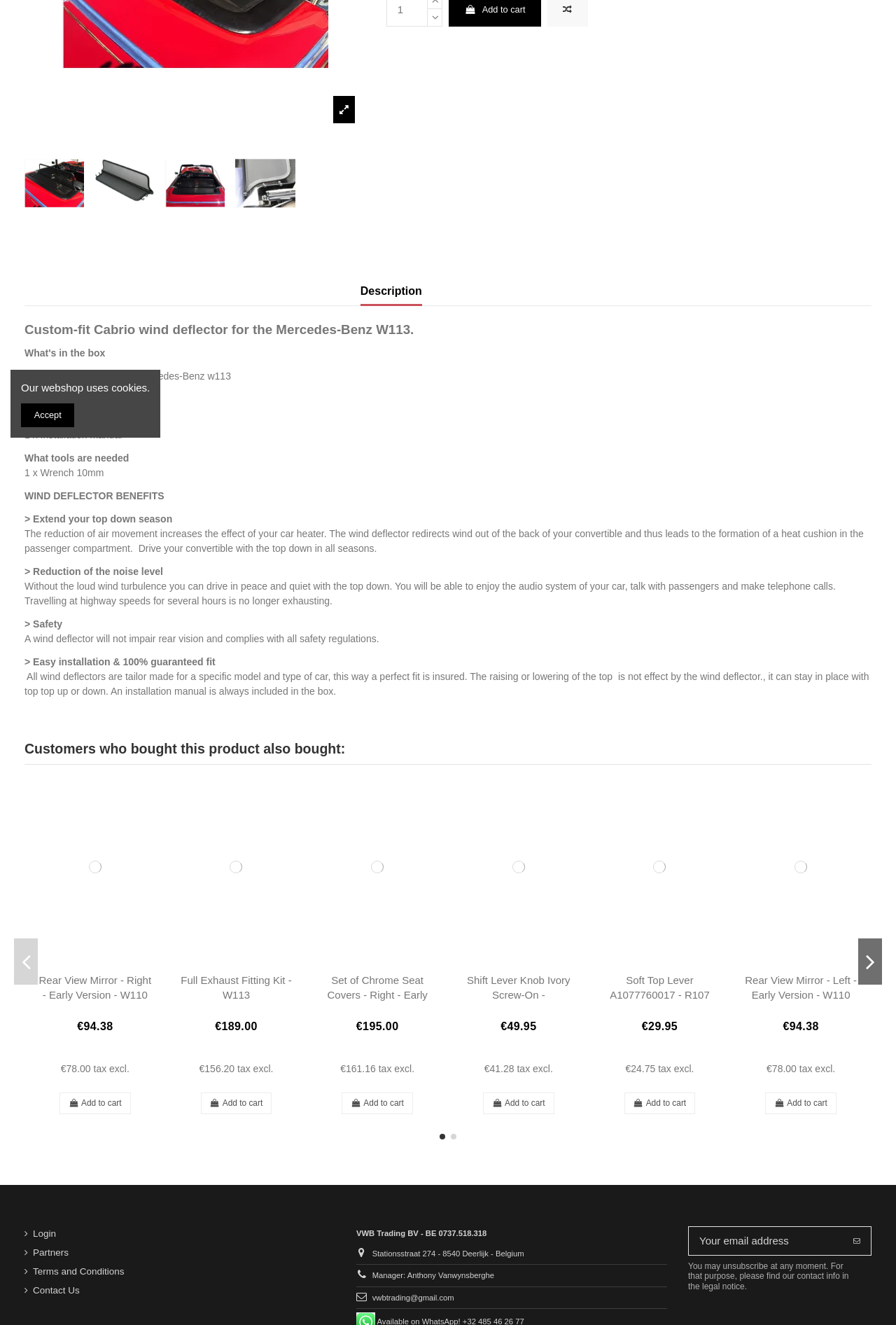Determine the bounding box coordinates for the UI element matching this description: "parent_node: Search for: value="Search"".

None